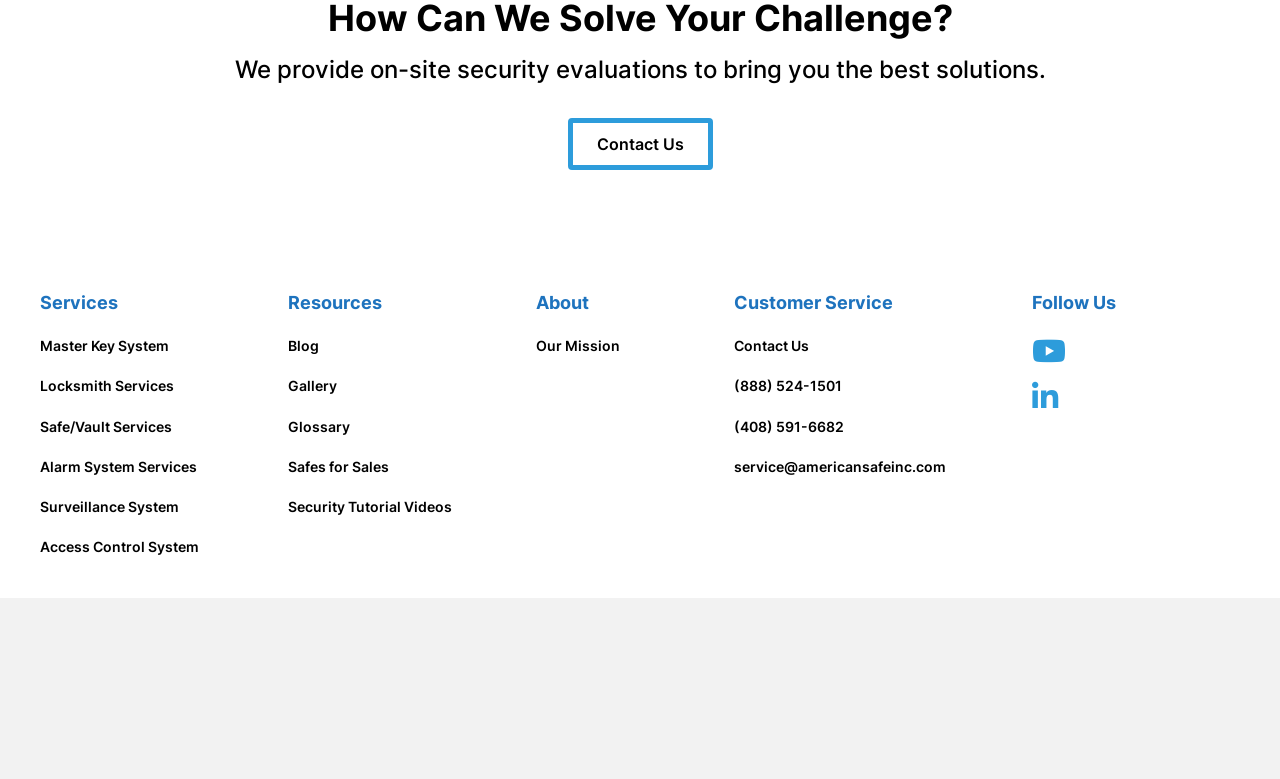Identify the bounding box coordinates of the clickable region to carry out the given instruction: "Call (888) 524-1501".

[0.574, 0.484, 0.658, 0.506]